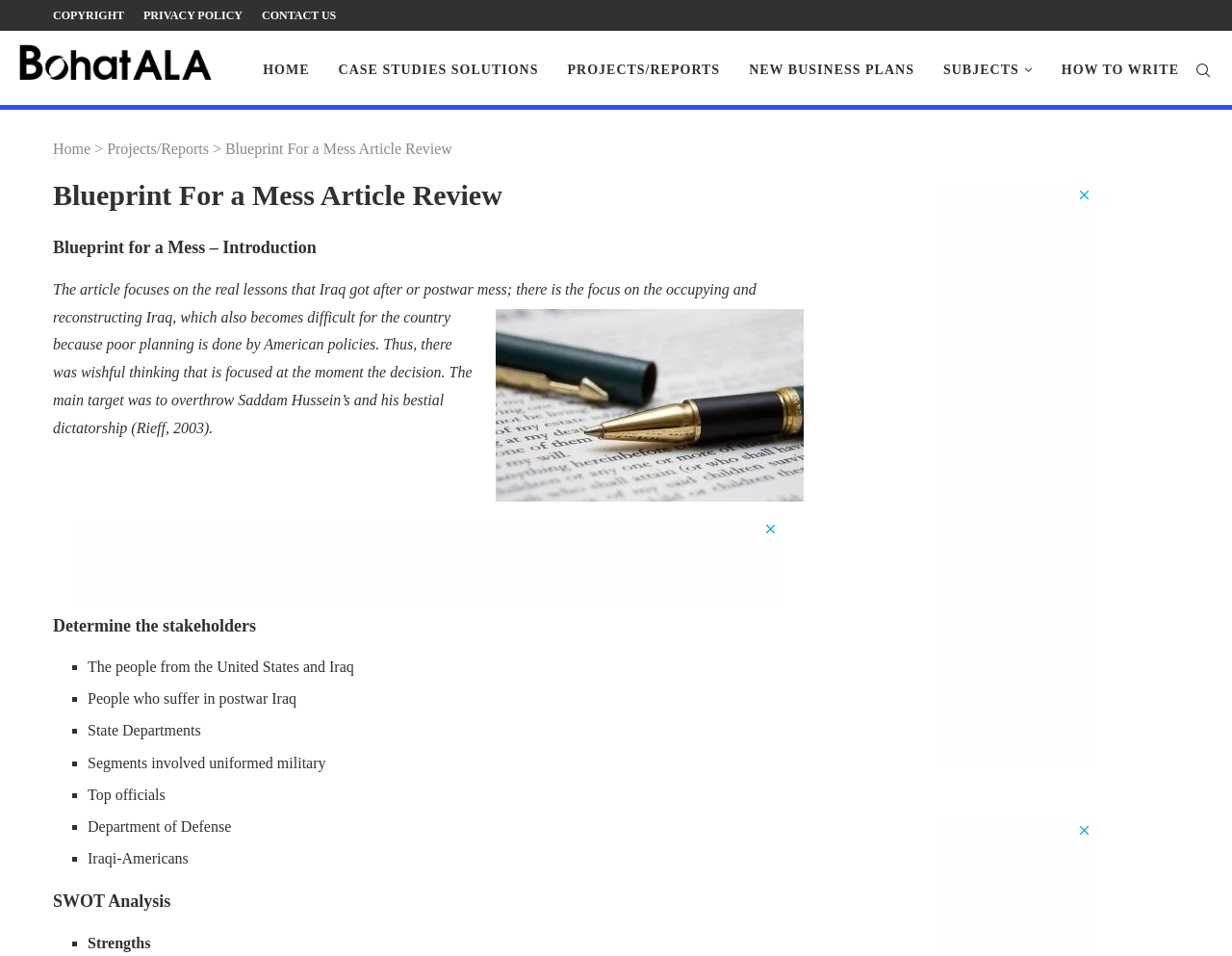Determine the bounding box coordinates of the clickable region to execute the instruction: "Click the 'CONTACT US' link". The coordinates should be four float numbers between 0 and 1, denoted as [left, top, right, bottom].

[0.213, 0.0, 0.273, 0.032]